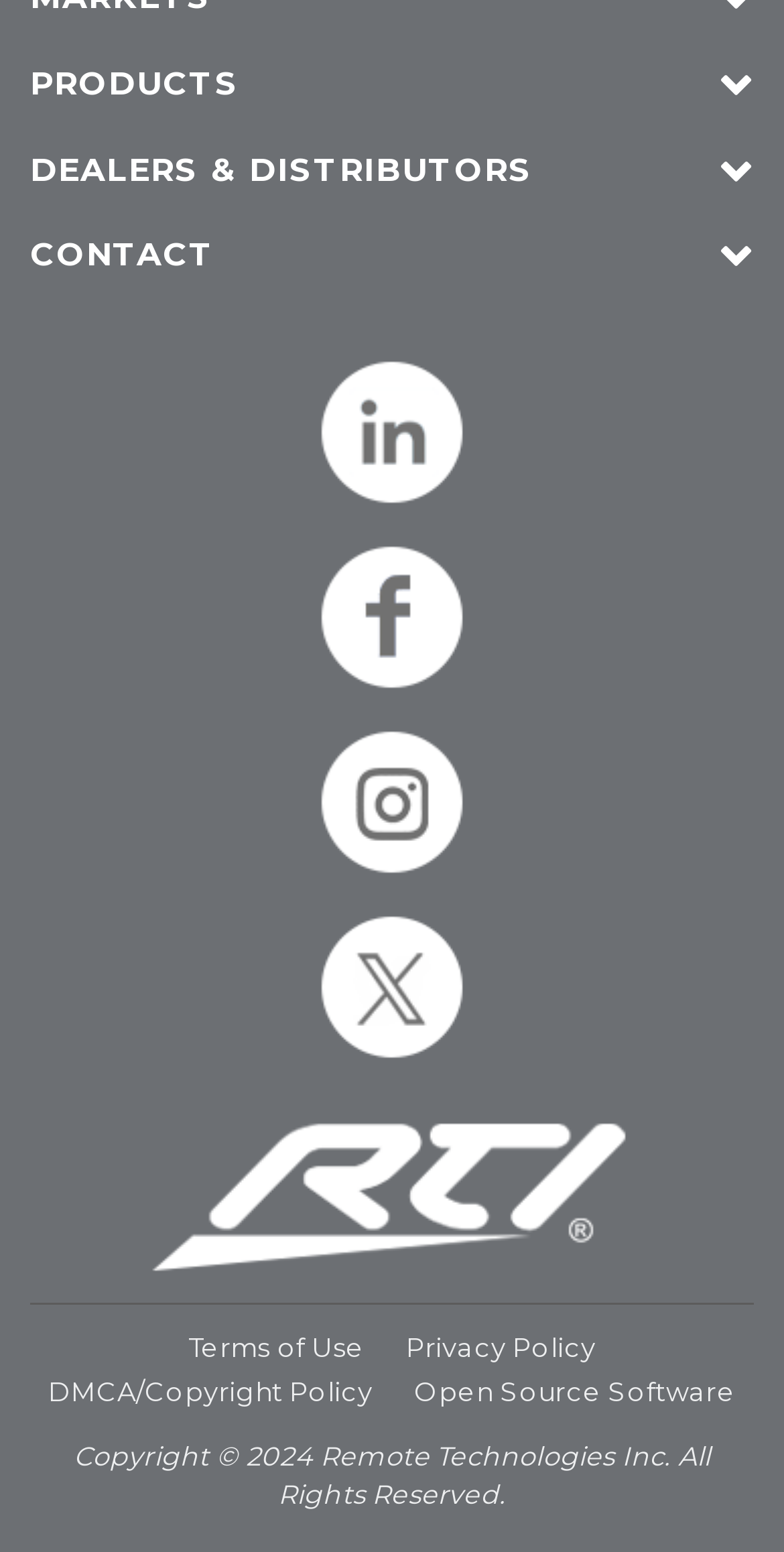Respond with a single word or short phrase to the following question: 
How many links are available in the footer section?

5